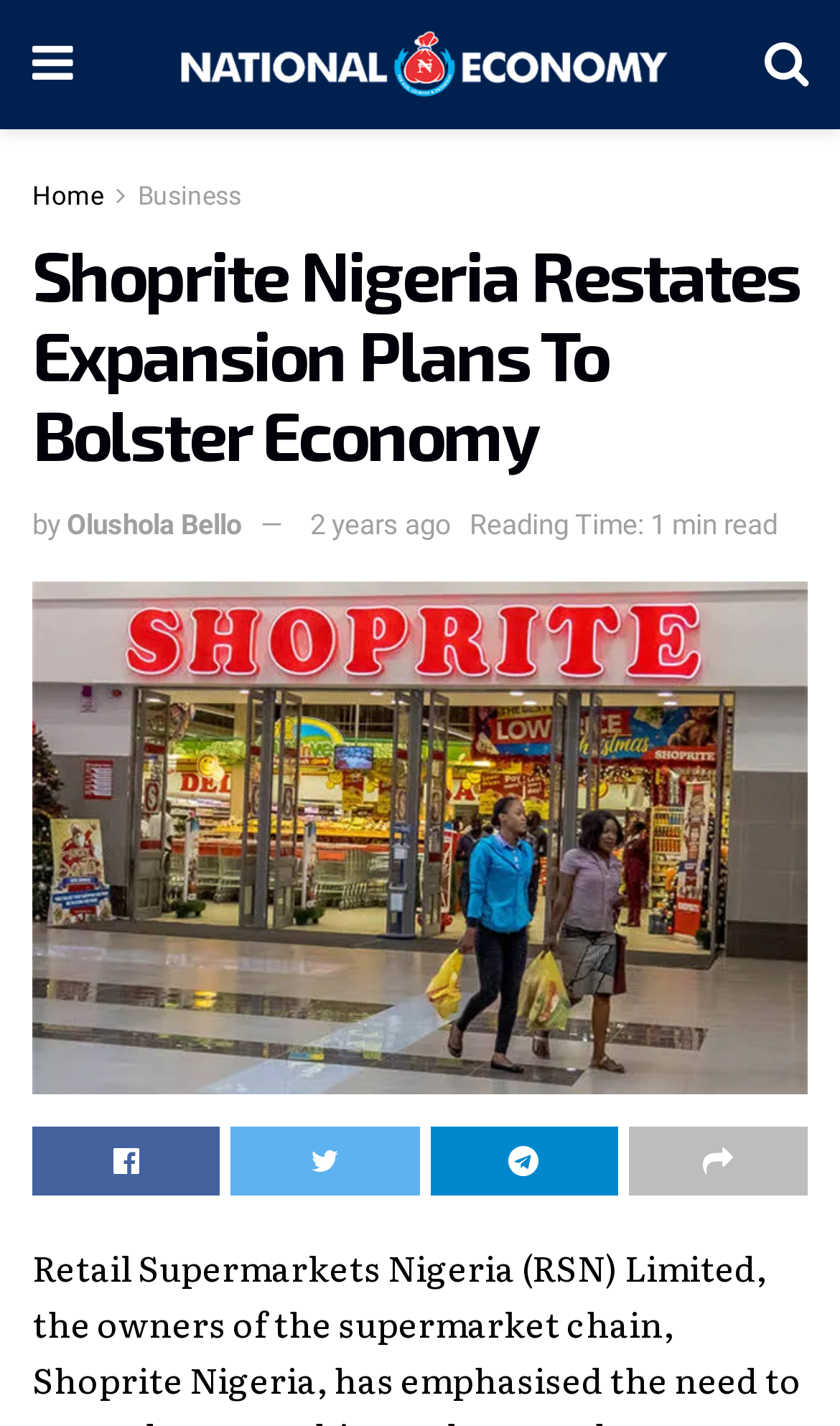Who is the author of the article?
Answer the question with a detailed explanation, including all necessary information.

The author of the article is mentioned in the StaticText 'by Olushola Bello' which is located below the main heading of the webpage.